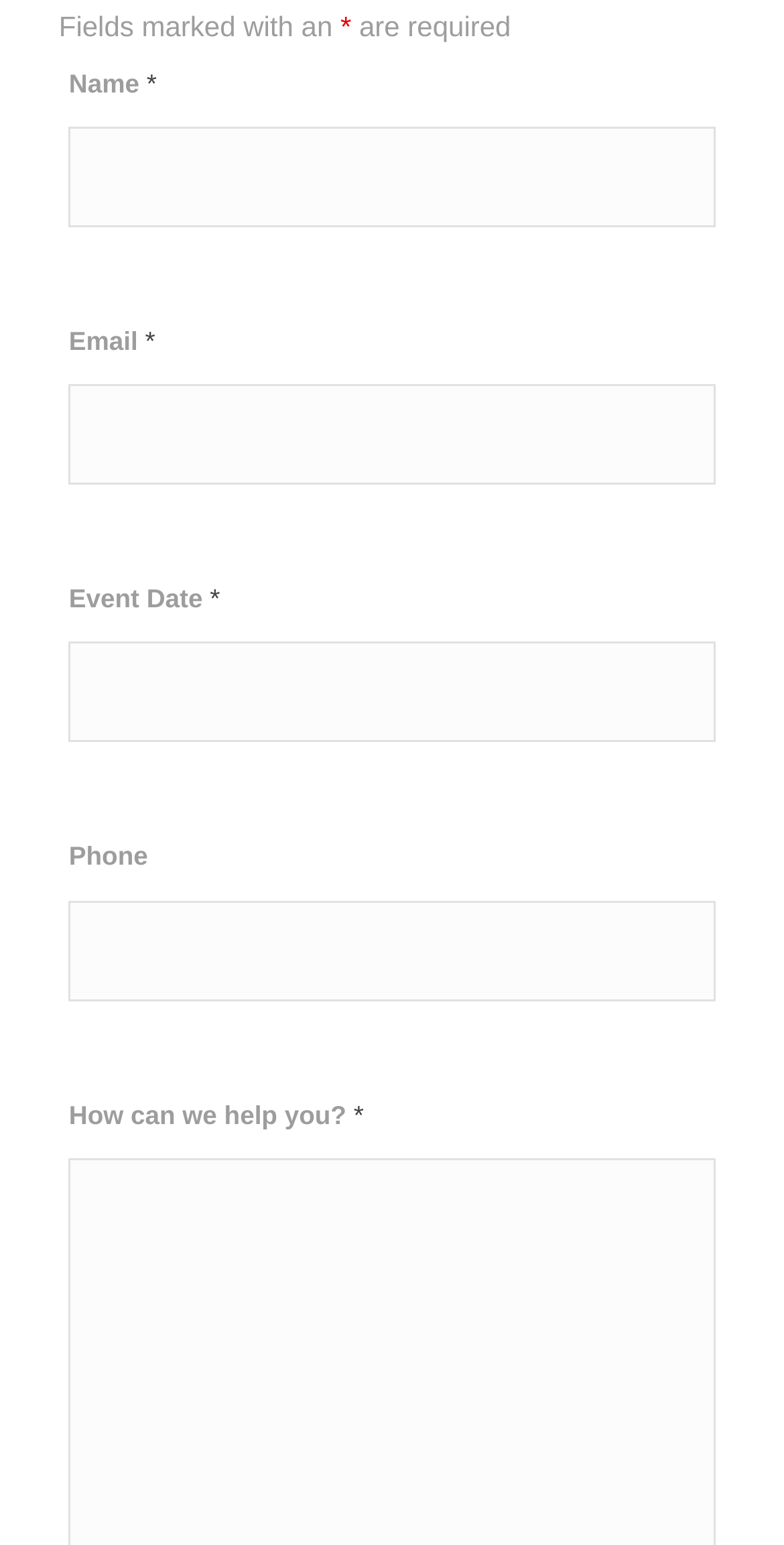What is the purpose of the asterisk symbol?
With the help of the image, please provide a detailed response to the question.

The asterisk symbol is used to indicate that the corresponding fields are required to be filled in. This is evident from the text 'Fields marked with an * are required' at the top of the page, and the asterisk symbol is consistently used next to the required fields such as Name, Email, and Event Date.